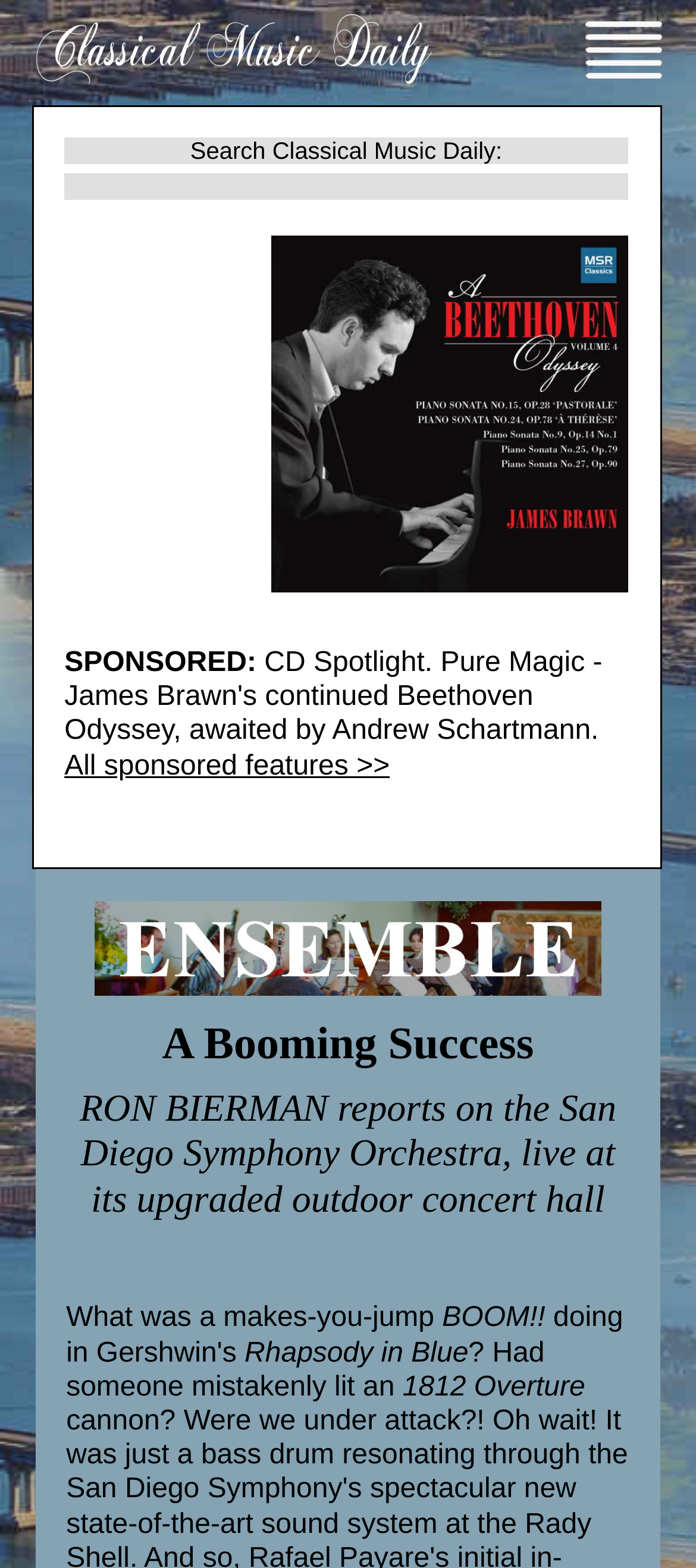Please find the bounding box for the UI element described by: "value="Search Classical Music Daily:"".

[0.092, 0.088, 0.902, 0.105]